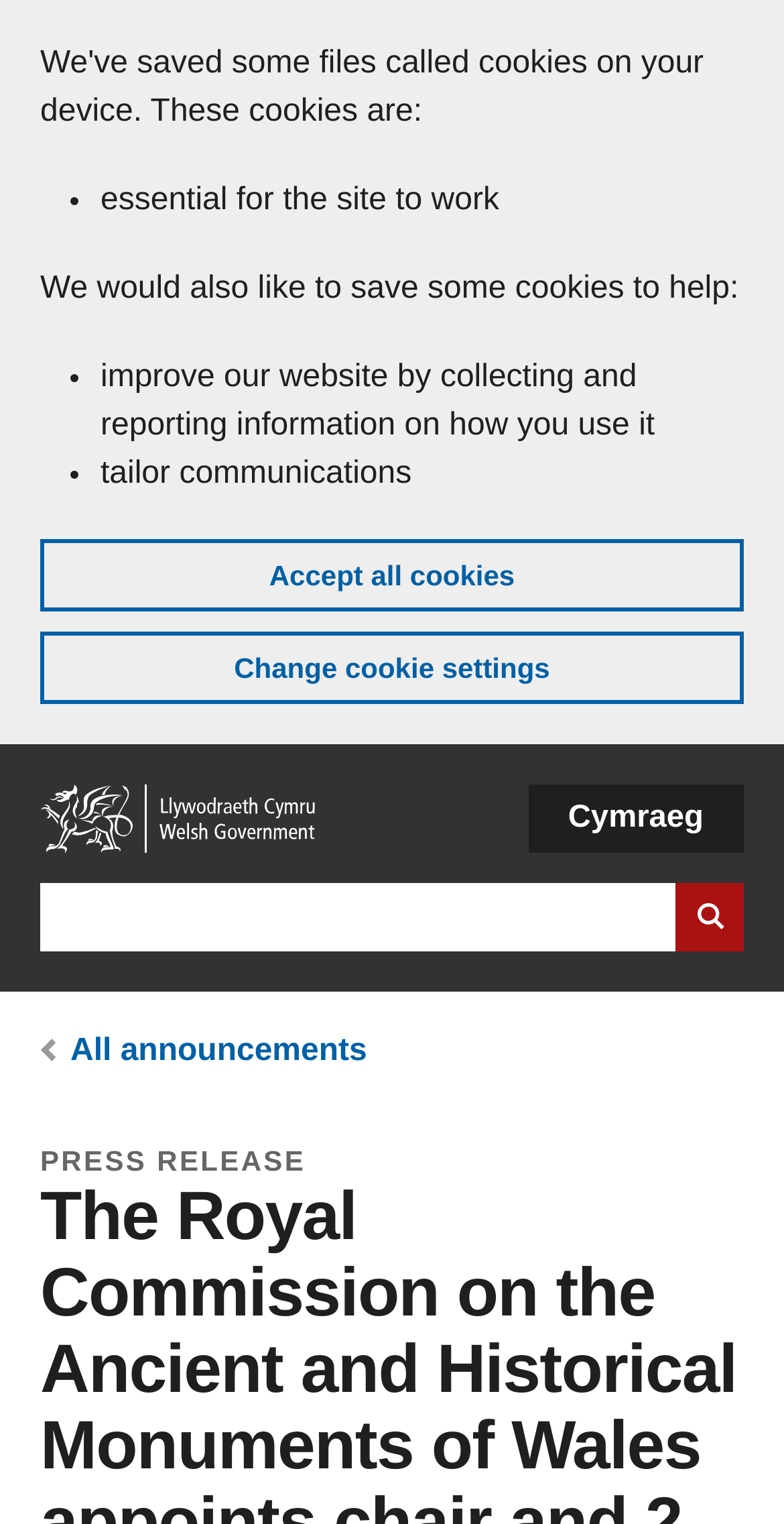Identify the bounding box coordinates for the UI element described as: "All announcements".

[0.09, 0.678, 0.468, 0.701]